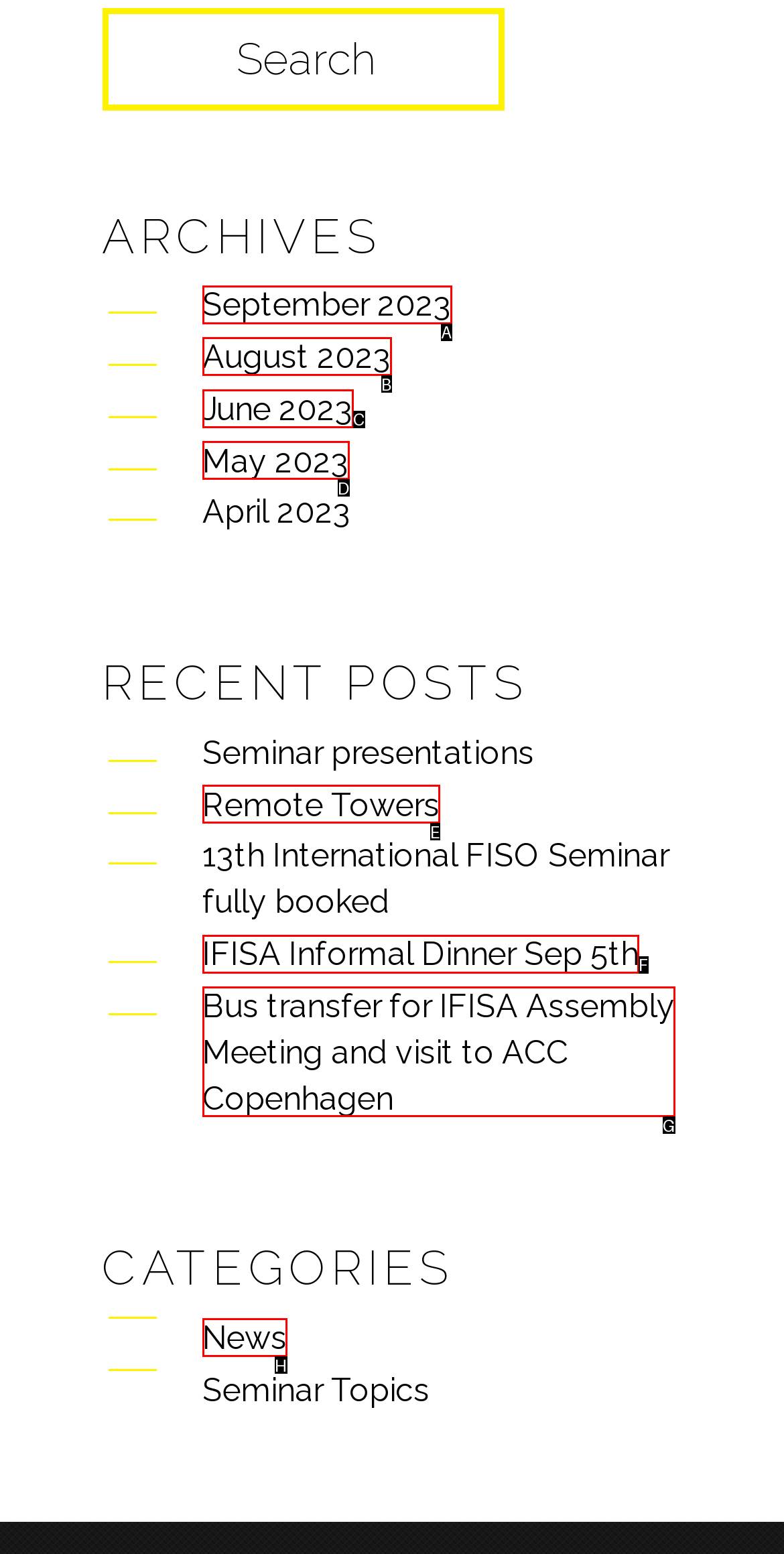Tell me which option best matches this description: My Blog
Answer with the letter of the matching option directly from the given choices.

None